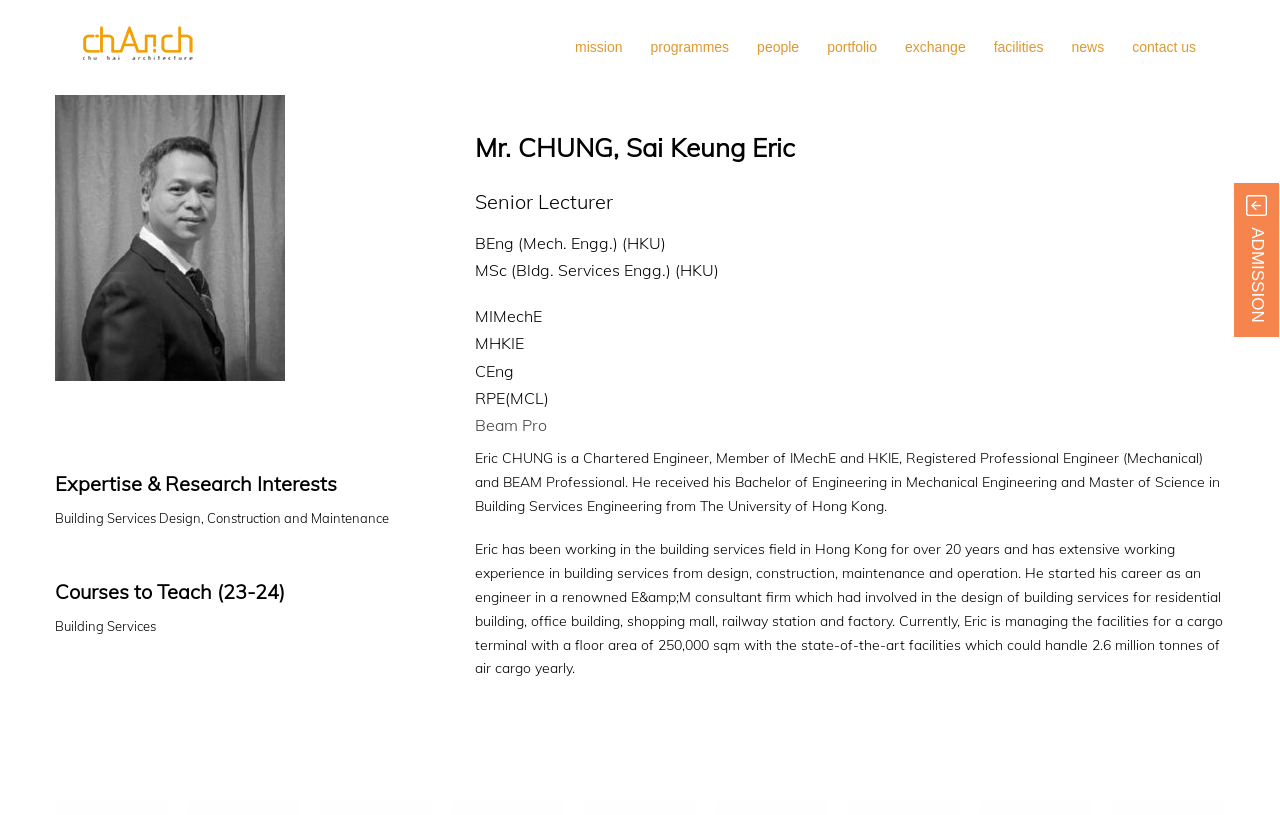What is the floor area of the cargo terminal managed by Mr. CHUNG?
Please respond to the question with as much detail as possible.

I found this answer by reading the text 'Currently, Eric is managing the facilities for a cargo terminal with a floor area of 250,000 sqm...' which suggests that the floor area of the cargo terminal managed by Mr. CHUNG is 250,000 sqm.